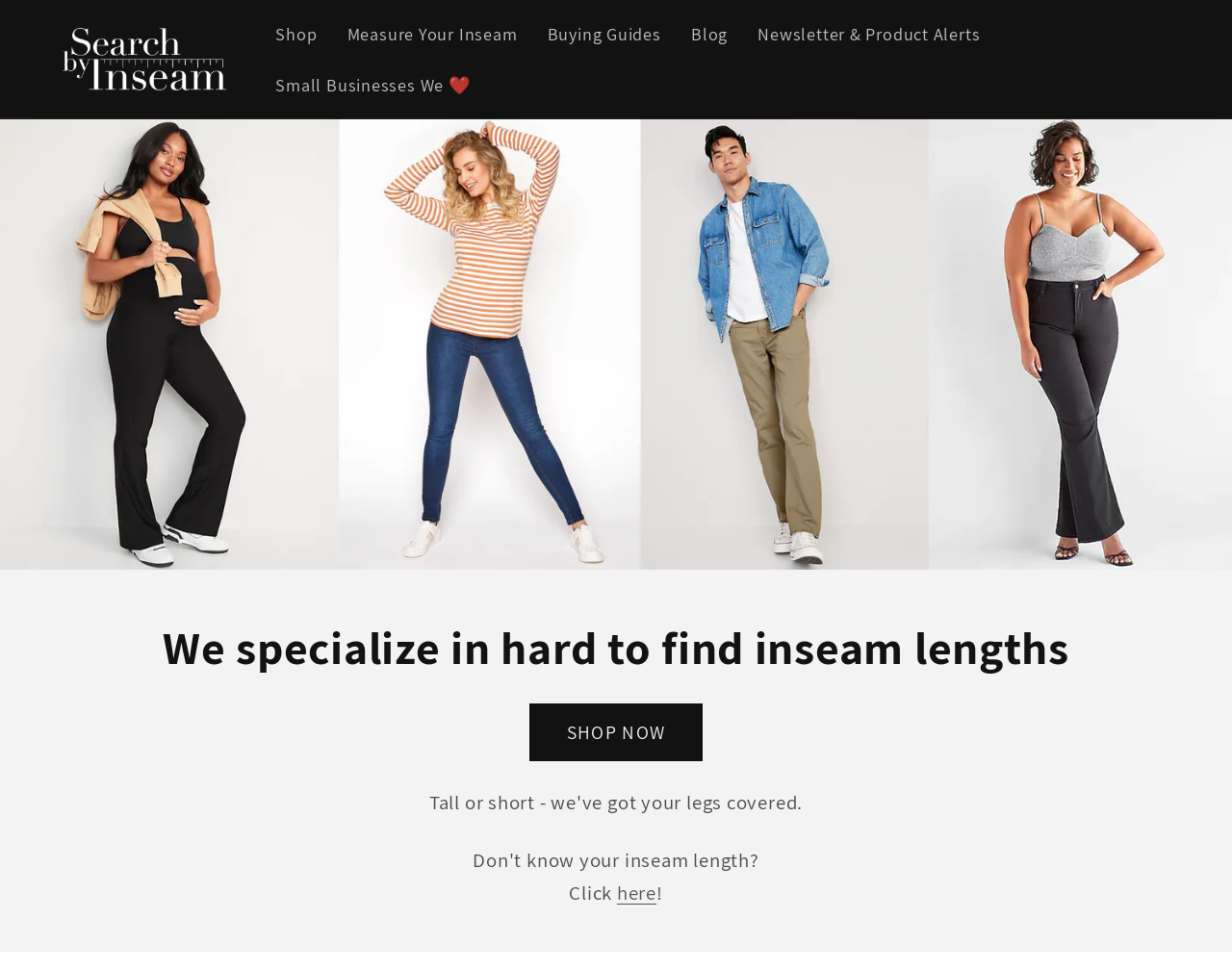Determine the bounding box coordinates of the section to be clicked to follow the instruction: "Click on the 'SHOP NOW' button". The coordinates should be given as four float numbers between 0 and 1, formatted as [left, top, right, bottom].

[0.43, 0.725, 0.57, 0.785]